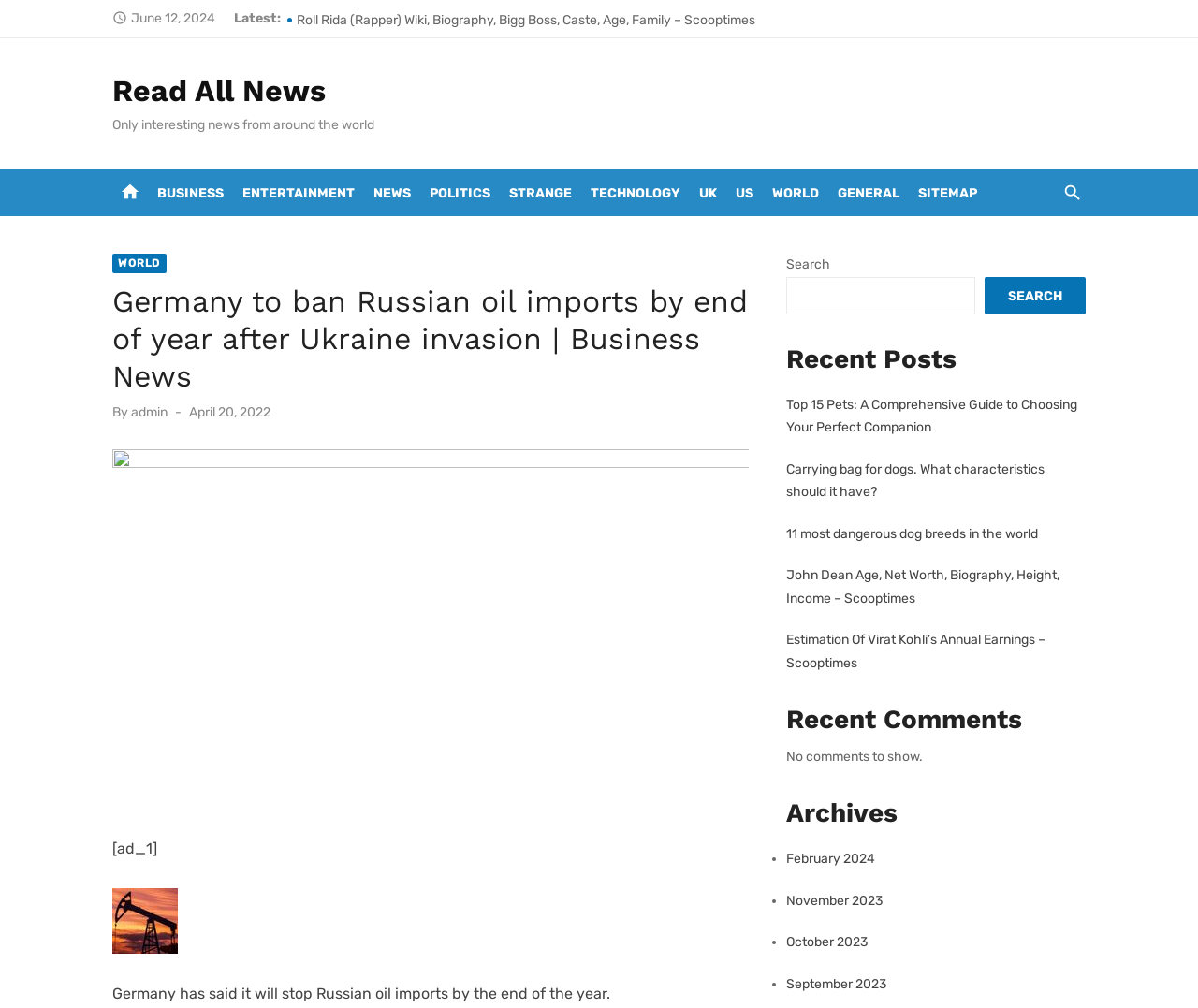What is the category of the news article?
Respond to the question with a single word or phrase according to the image.

Business News